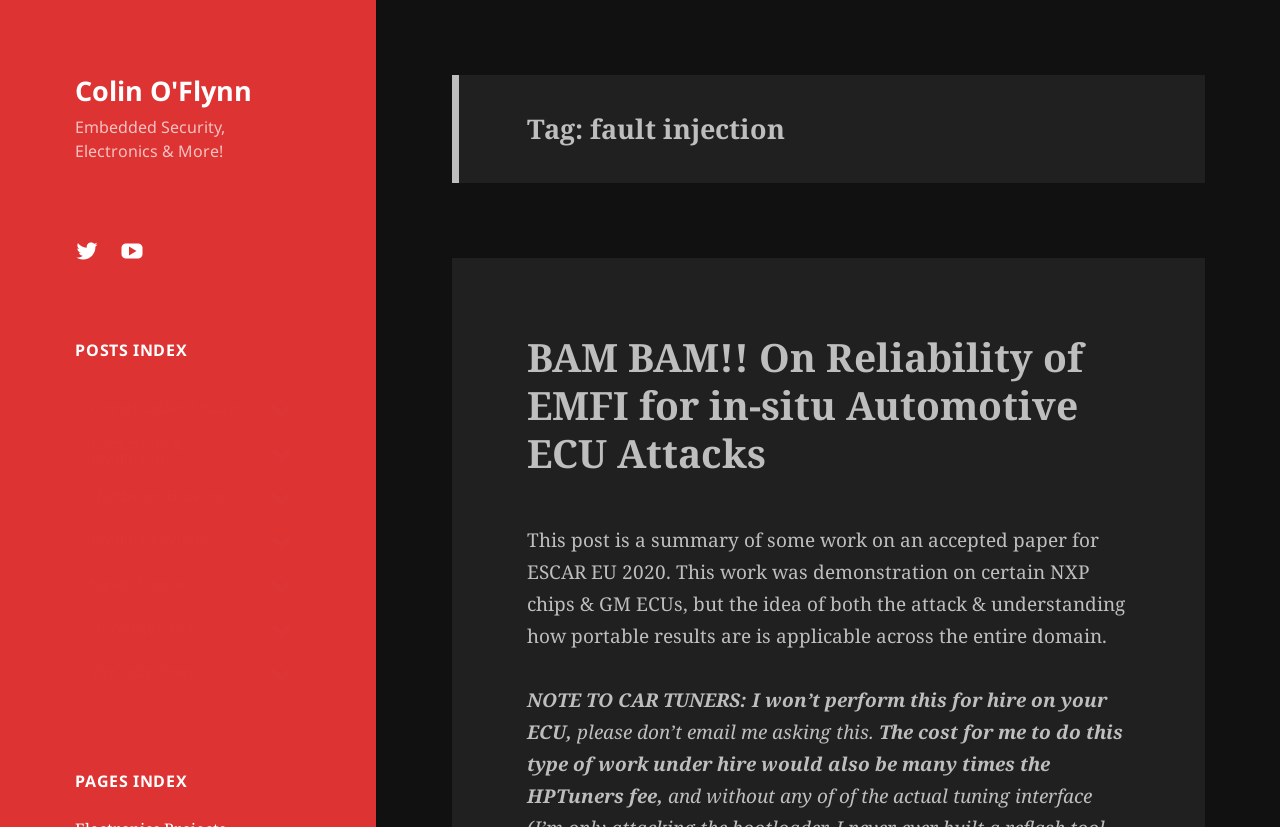Please locate the clickable area by providing the bounding box coordinates to follow this instruction: "Click on the Twitter link".

[0.059, 0.288, 0.096, 0.346]